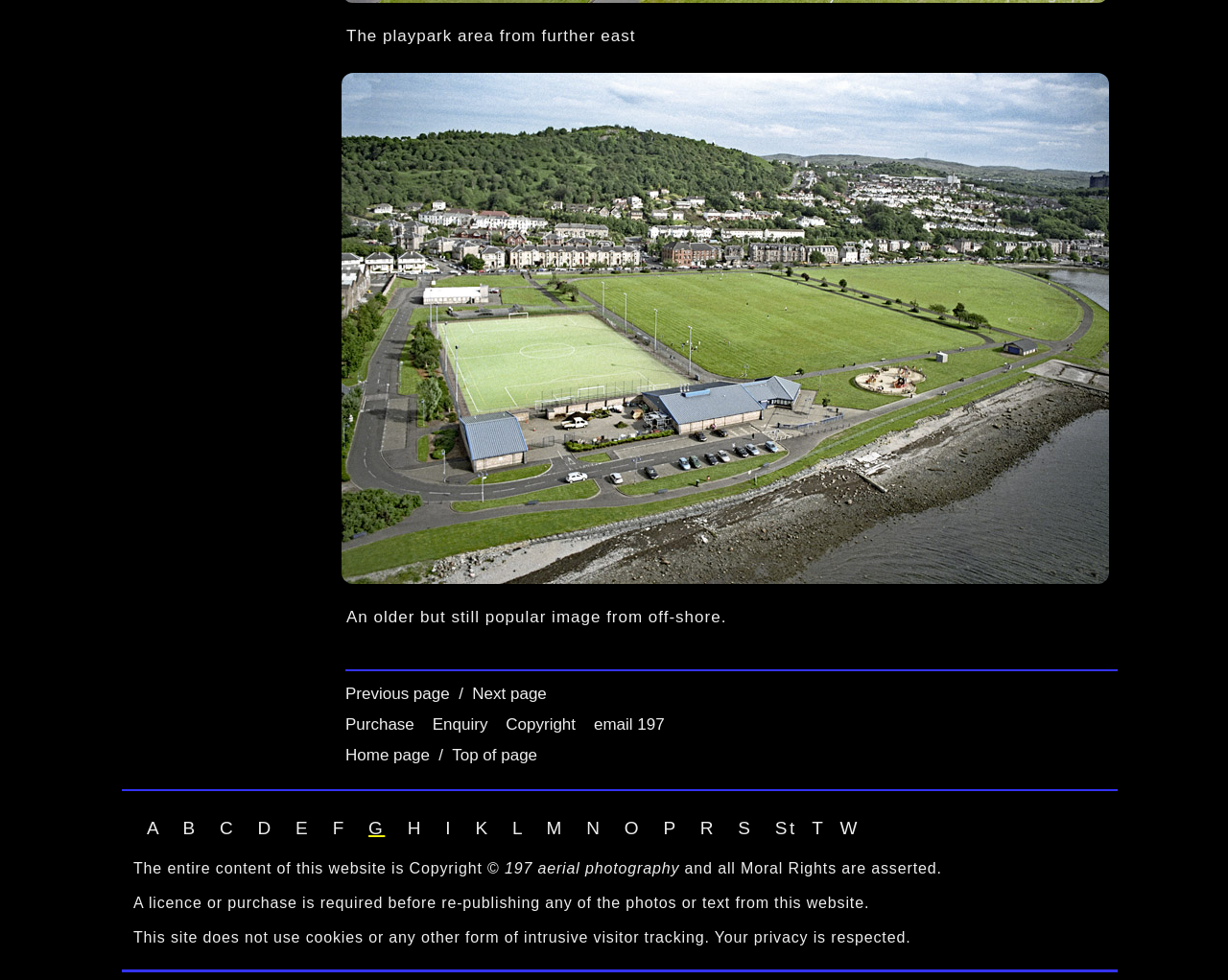What is the copyright statement of the website?
Please answer the question as detailed as possible.

I found a link element with the text 'The entire content of this website is Copyright 197 aerial photography and all Moral Rights are asserted.' This indicates that the website's content is copyrighted by 197 aerial photography.